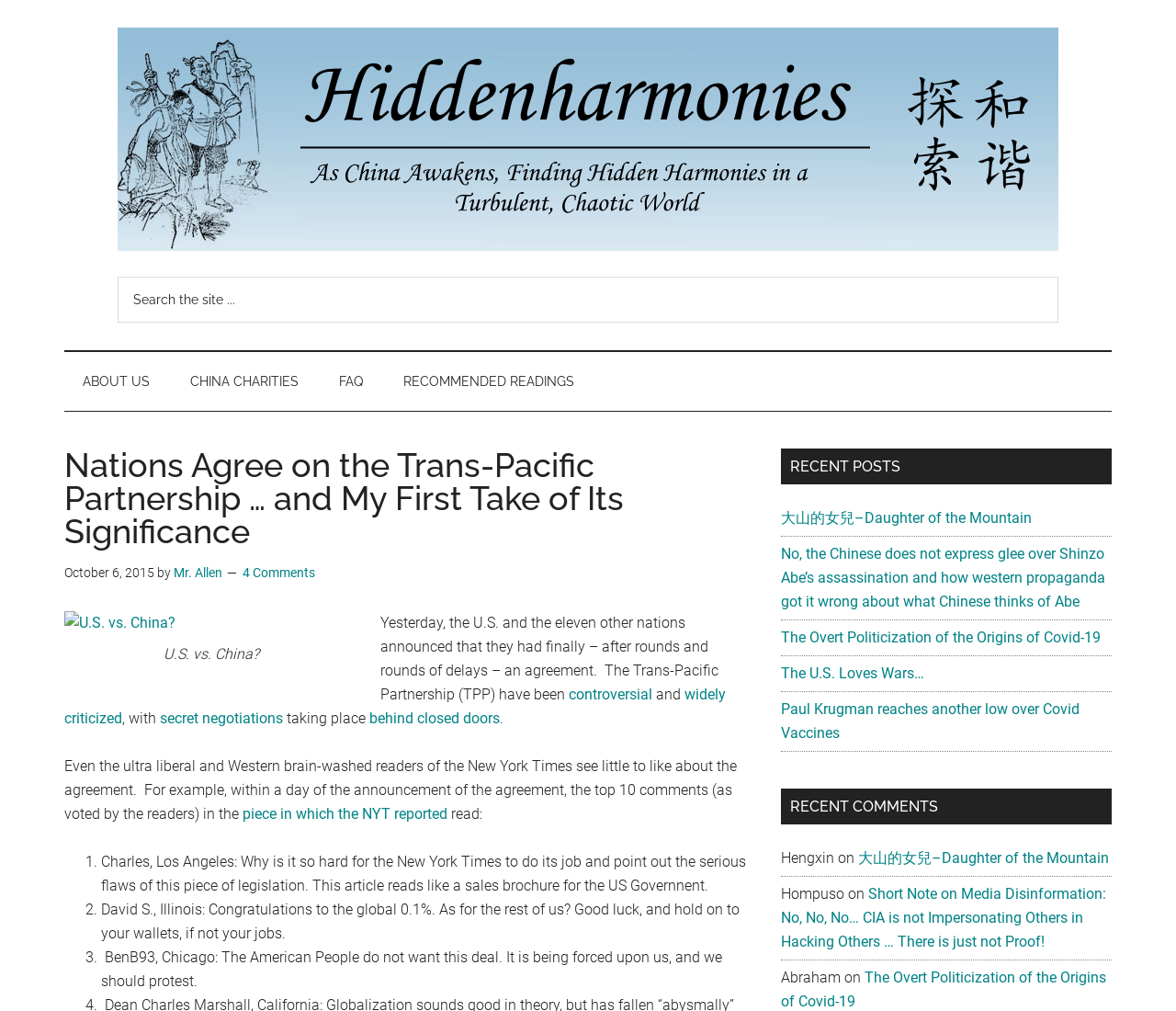What is the topic of the latest article?
Give a single word or phrase answer based on the content of the image.

Trans-Pacific Partnership